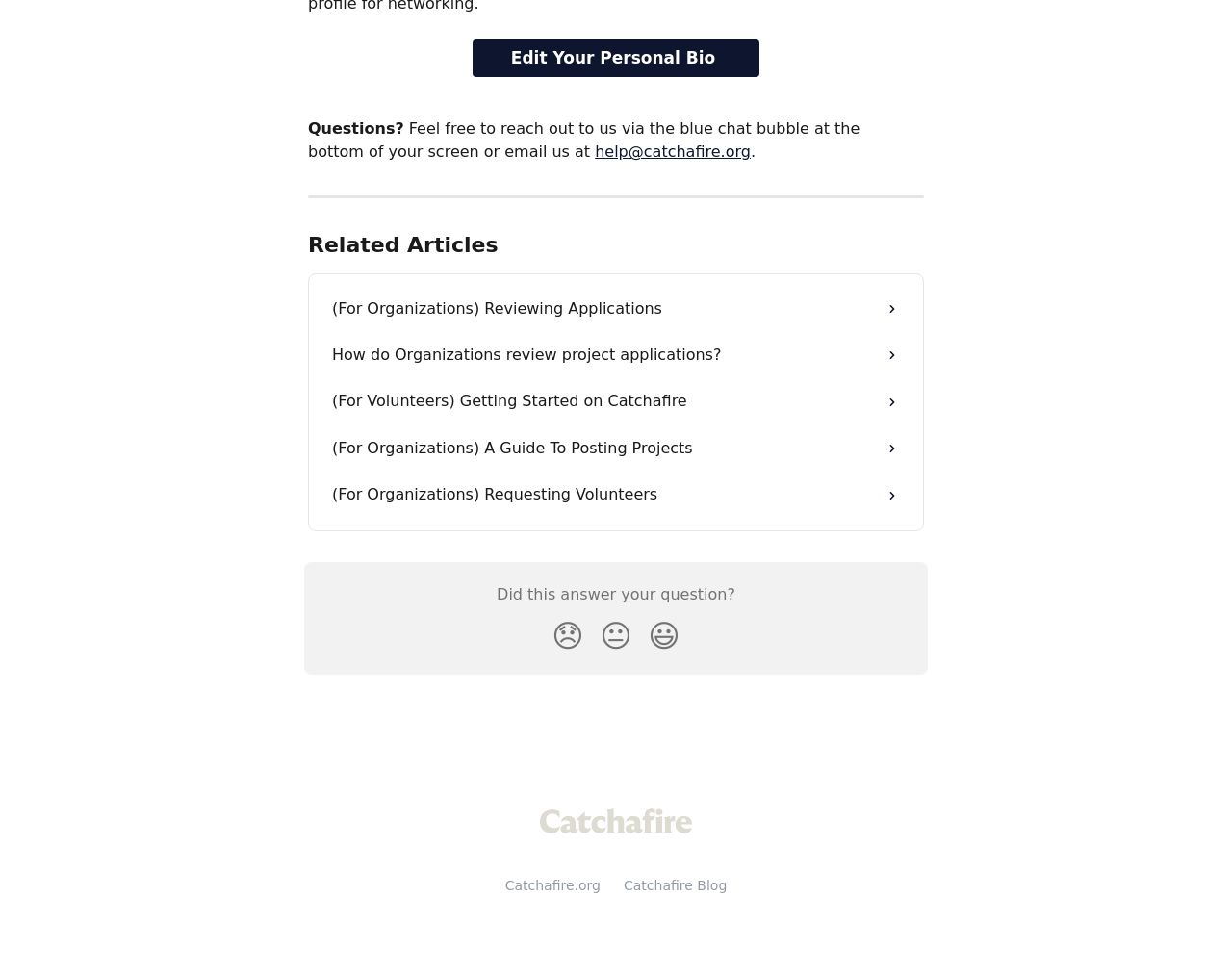Please identify the bounding box coordinates of the element's region that I should click in order to complete the following instruction: "React with a disappointed face". The bounding box coordinates consist of four float numbers between 0 and 1, i.e., [left, top, right, bottom].

[0.441, 0.627, 0.48, 0.681]